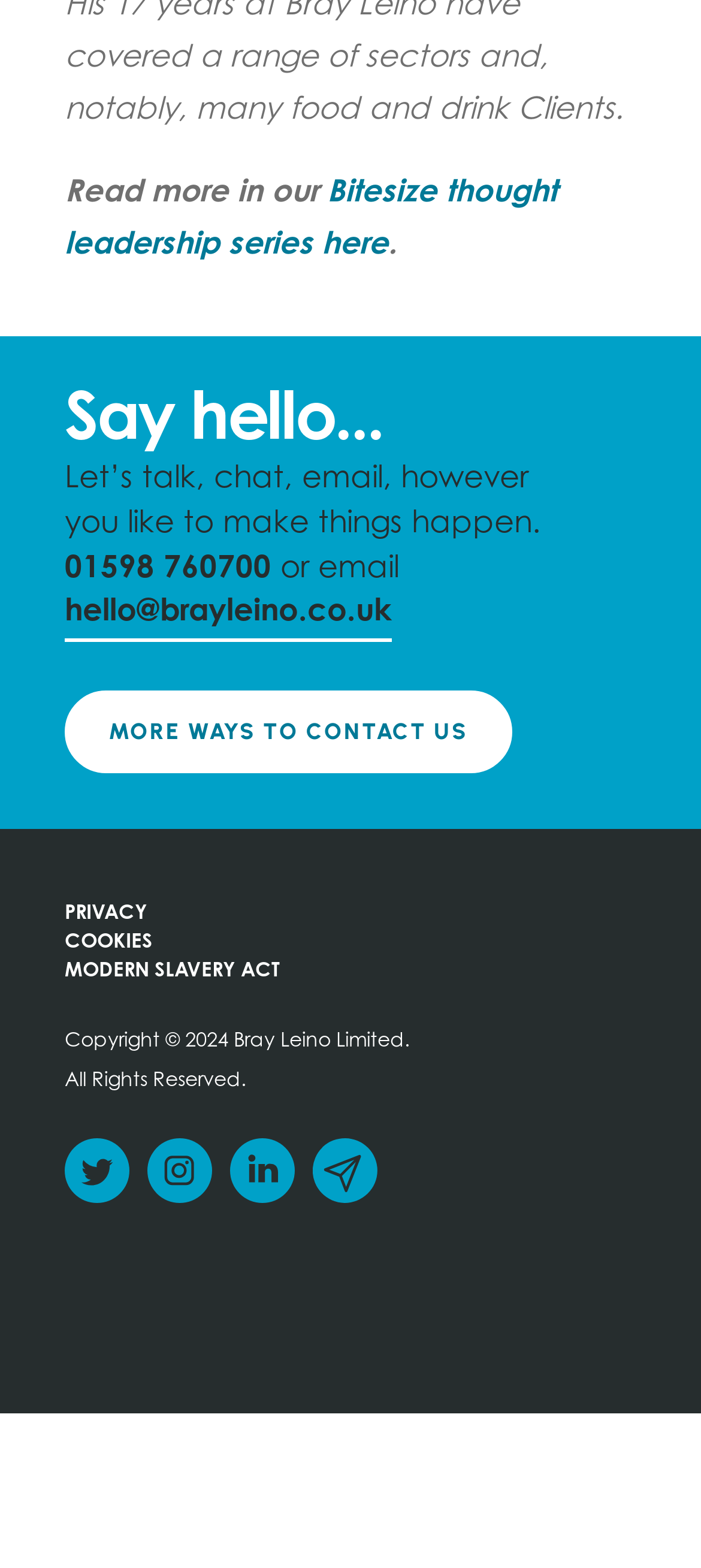Bounding box coordinates are to be given in the format (top-left x, top-left y, bottom-right x, bottom-right y). All values must be floating point numbers between 0 and 1. Provide the bounding box coordinate for the UI element described as: Bitesize thought leadership series here

[0.092, 0.113, 0.795, 0.167]